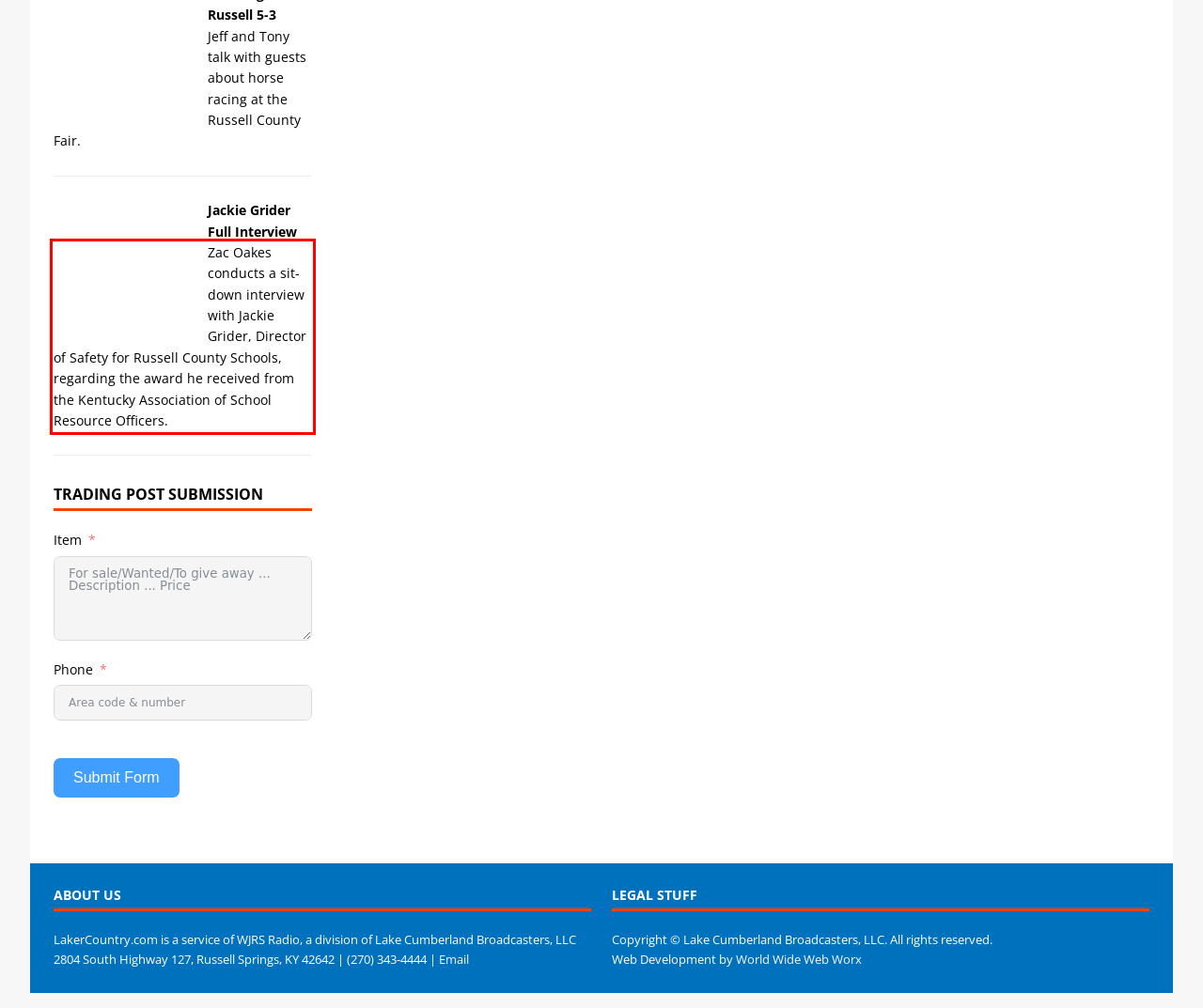Look at the webpage screenshot and recognize the text inside the red bounding box.

Zac Oakes conducts a sit-down interview with Jackie Grider, Director of Safety for Russell County Schools, regarding the award he received from the Kentucky Association of School Resource Officers.